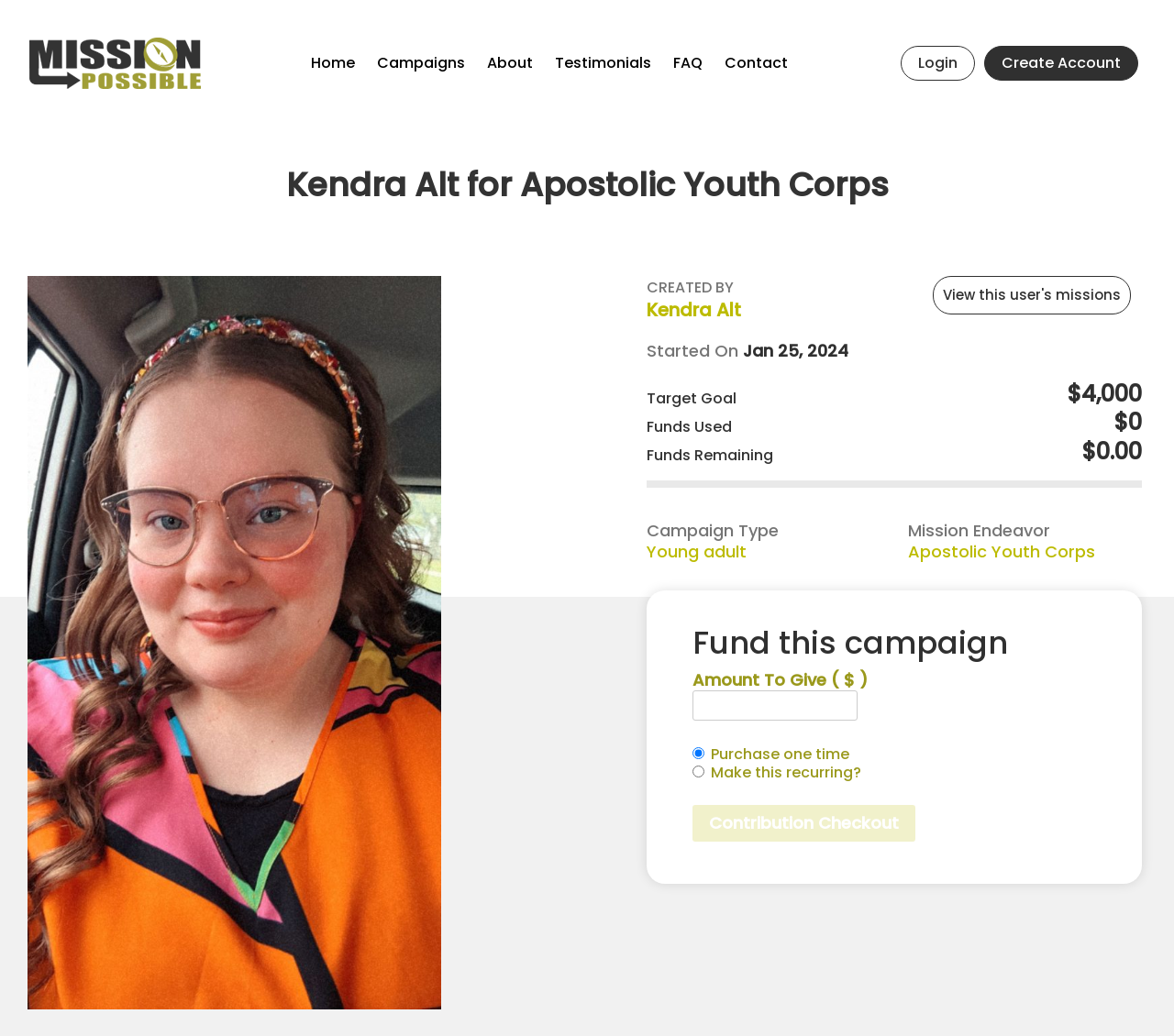Please locate the bounding box coordinates for the element that should be clicked to achieve the following instruction: "View this user's missions". Ensure the coordinates are given as four float numbers between 0 and 1, i.e., [left, top, right, bottom].

[0.795, 0.266, 0.963, 0.303]